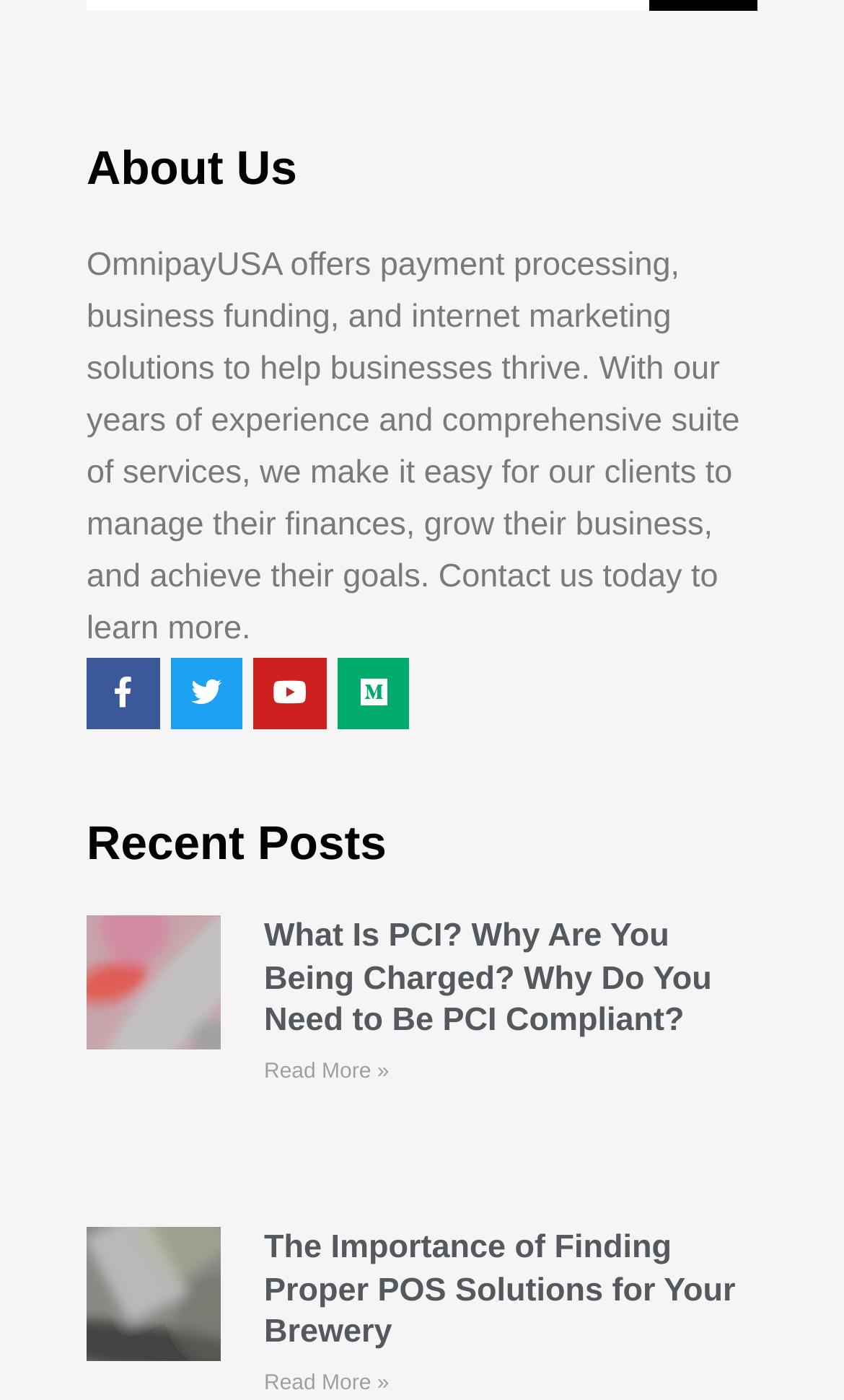What social media platforms are listed on the webpage?
Please give a detailed and thorough answer to the question, covering all relevant points.

The social media platforms are listed as separate StaticText elements with IDs 708, 710, 712, and 714, respectively, and are located near the top of the webpage.